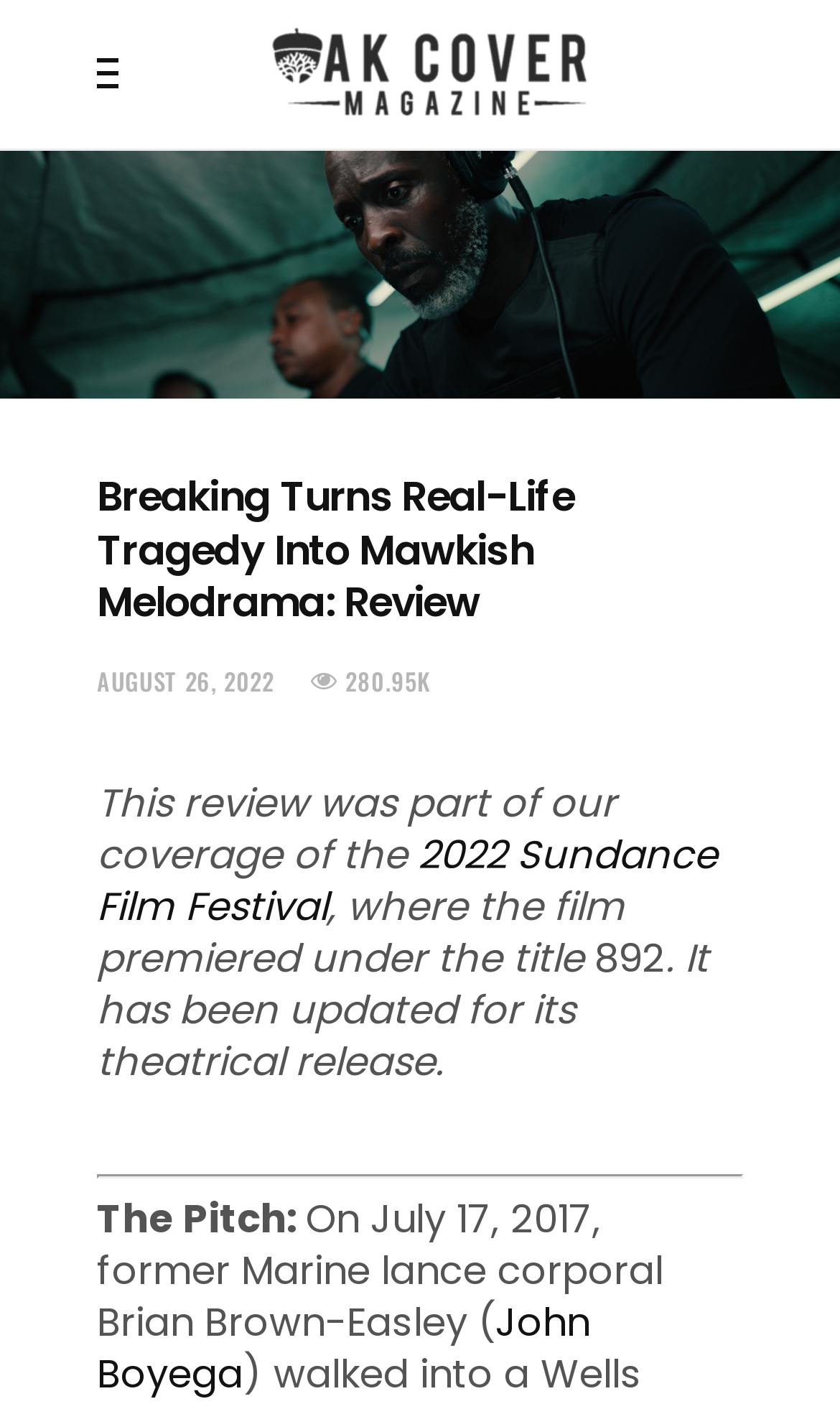Using the webpage screenshot, find the UI element described by August 26, 2022. Provide the bounding box coordinates in the format (top-left x, top-left y, bottom-right x, bottom-right y), ensuring all values are floating point numbers between 0 and 1.

[0.115, 0.471, 0.326, 0.496]